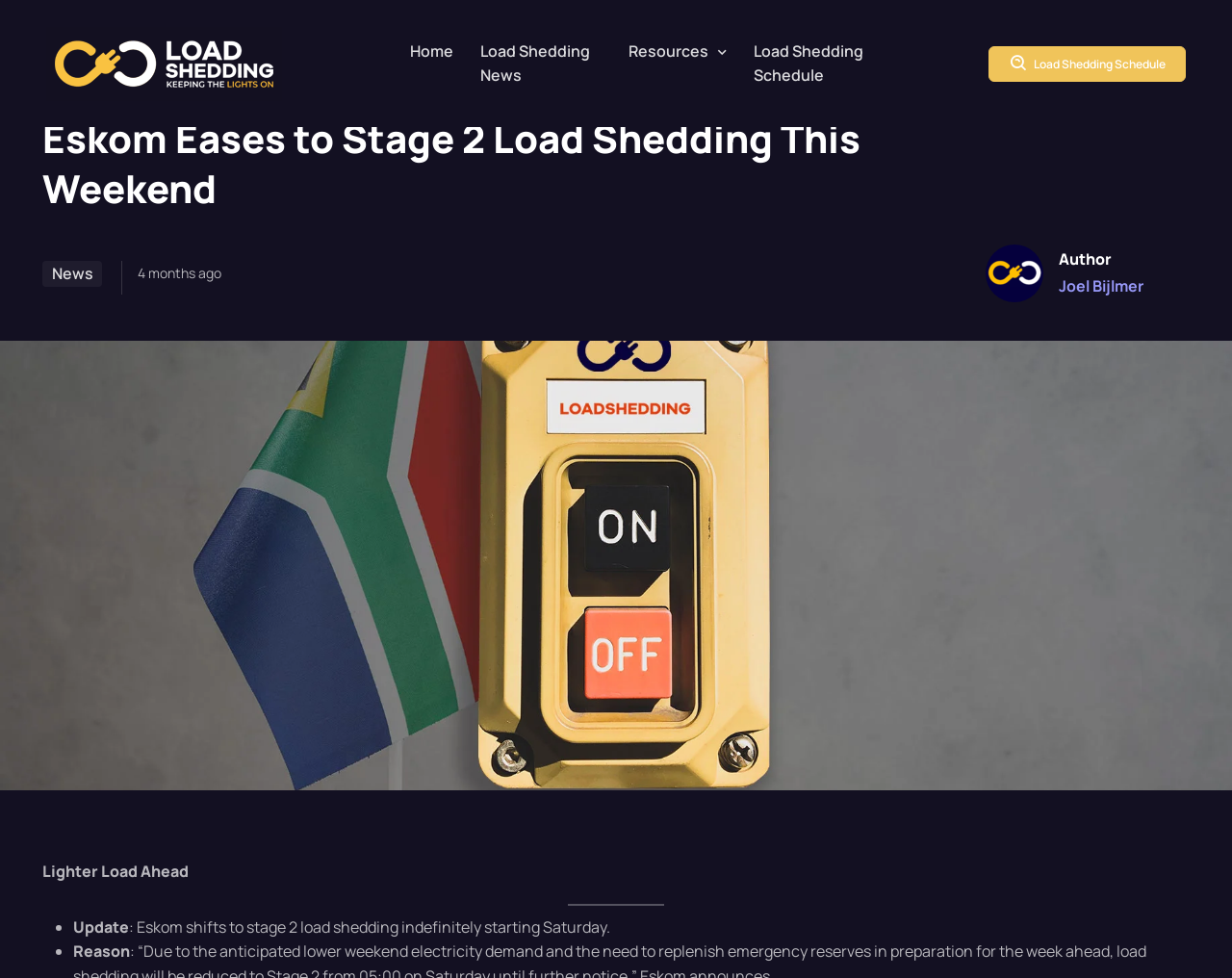From the details in the image, provide a thorough response to the question: What is the name of the website?

The answer can be found in the top-left corner of the webpage, where the website's logo and name 'Loadshedding.com' are displayed.